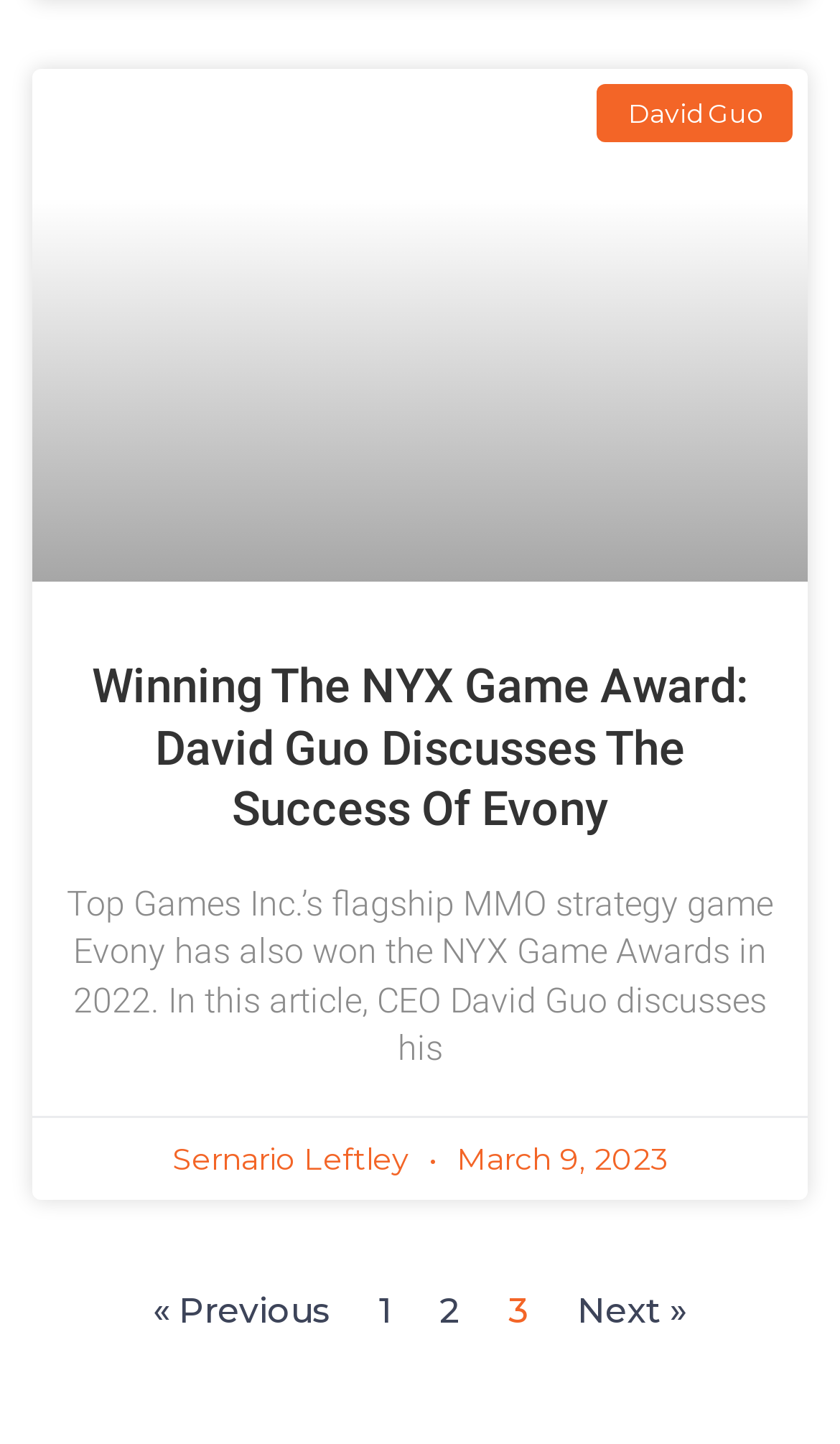Show the bounding box coordinates for the HTML element as described: "parent_node: David Guo".

[0.038, 0.048, 0.962, 0.403]